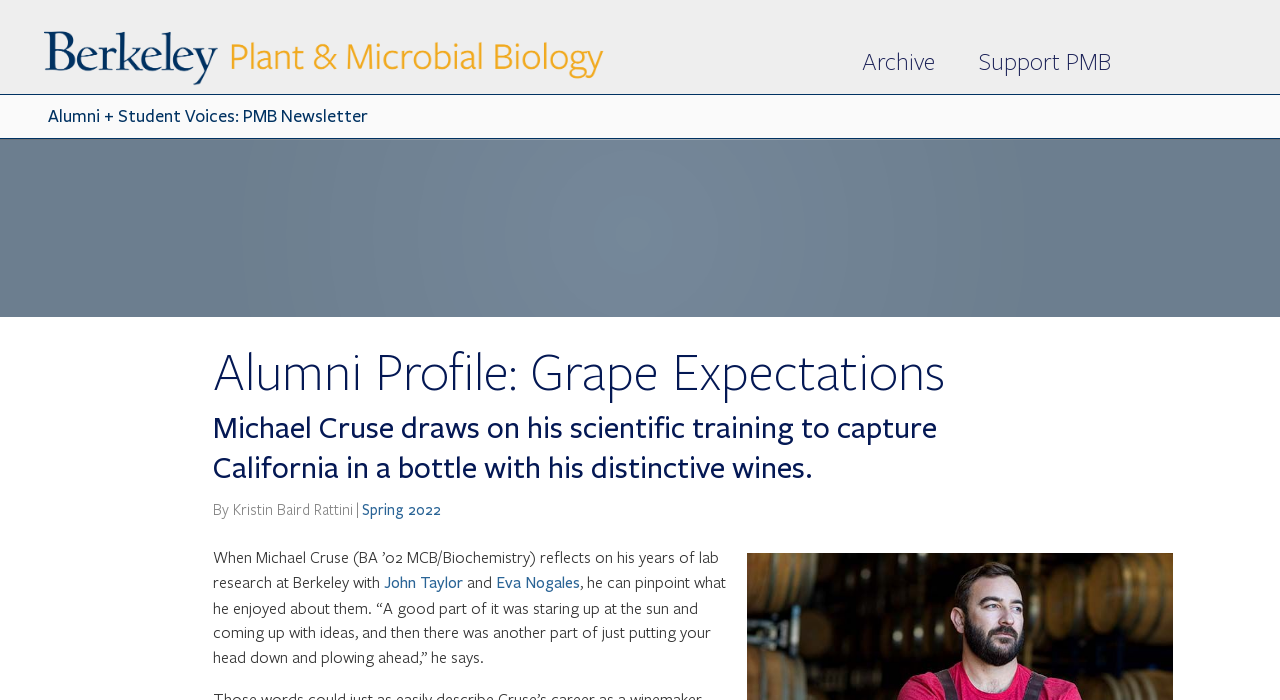Find the main header of the webpage and produce its text content.

Alumni Profile: Grape Expectations